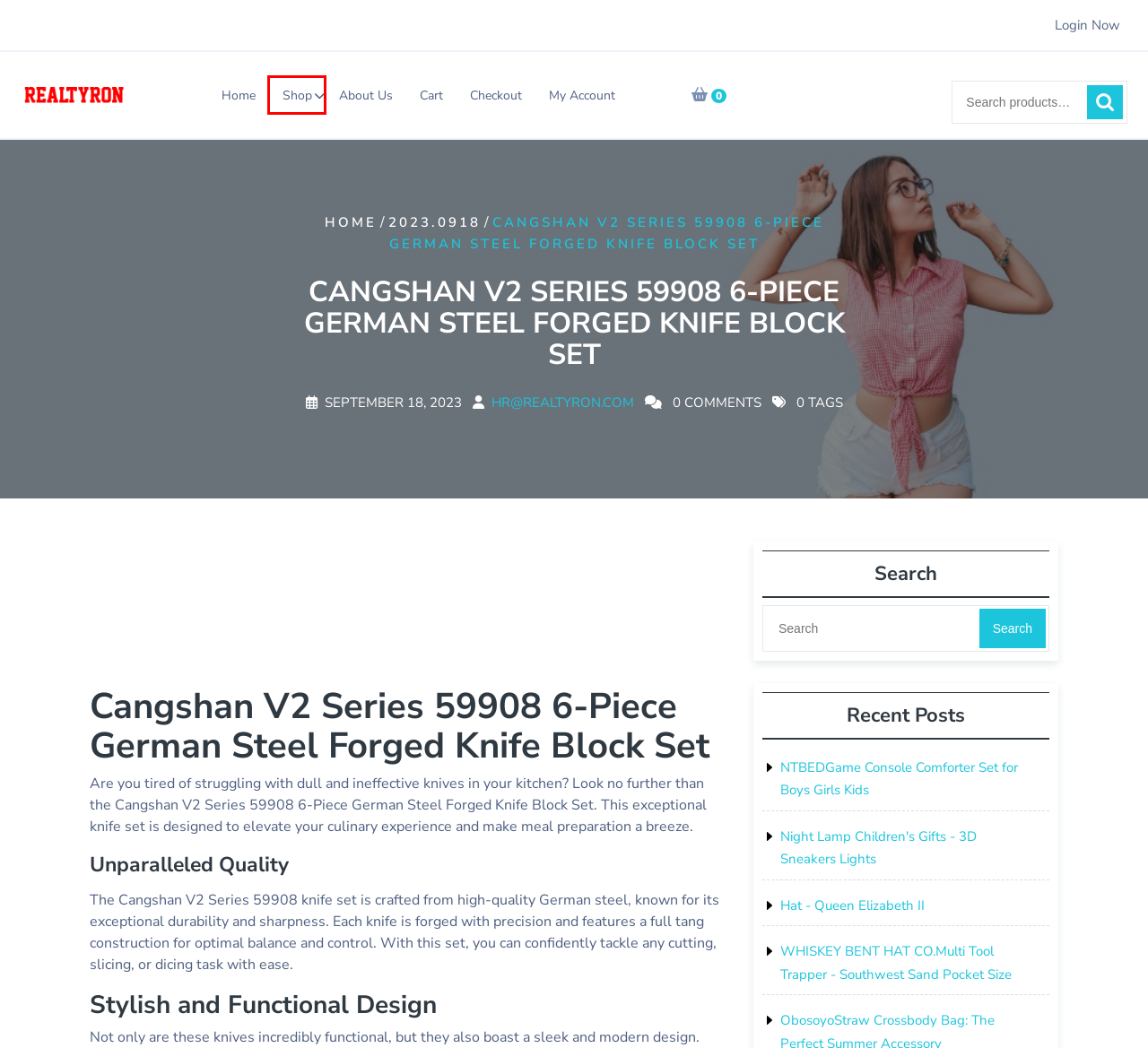Examine the screenshot of a webpage with a red bounding box around a UI element. Your task is to identify the webpage description that best corresponds to the new webpage after clicking the specified element. The given options are:
A. Night Lamp Children’s Gifts – 3D Sneakers Lights – realtyron
B. Shop – realtyron
C. WHISKEY BENT HAT CO.Multi Tool Trapper – Southwest Sand Pocket Size – realtyron
D. hr@realtyron.com – realtyron
E. My account – realtyron
F. NTBEDGame Console Comforter Set for Boys Girls Kids – realtyron
G. Hat – Queen Elizabeth II – realtyron
H. About us – realtyron

B